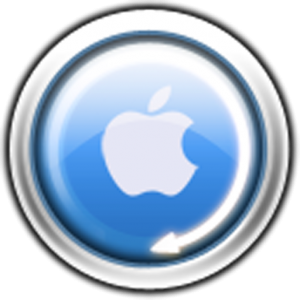Give a thorough and detailed caption for the image.

The image features a glossy blue button with a prominent white Apple logo at its center. The design incorporates a sleek, silver outline that gives it a three-dimensional appearance, enhancing its visual appeal. This button likely represents a functional element related to navigation or software, possibly associated with Apple products or services. It emphasizes a modern and user-friendly aesthetic, which aligns with the overall design philosophy of Apple. This button might be used within a software interface or as part of a promotional element for applications or digital tools related to data recovery, as suggested by the context surrounding it.